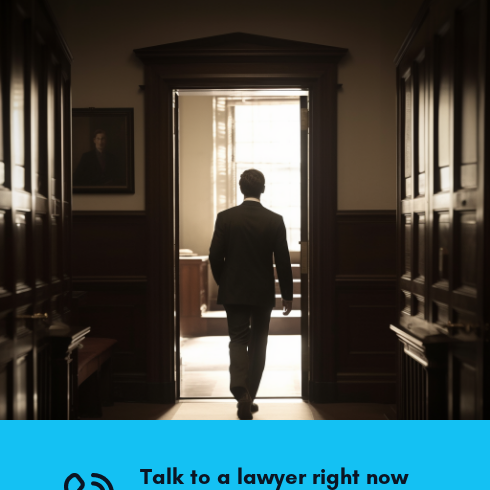Describe the important features and context of the image with as much detail as possible.

The image captures a solitary figure, dressed in a formal black suit, standing at the threshold of an elegantly appointed legal office, likely a law firm. The scene is illuminated by soft natural light streaming through large windows, creating a warm and inviting ambience. The figure is seen from behind, walking away from the viewer, suggesting a sense of purpose and determination as they venture into the office space ahead. Flanking the doorway are rich wooden panels and framed portraits that evoke a classic and professional atmosphere, indicative of a legal setting.

Beneath the image, a bold call-to-action banner reads, "Talk to a lawyer right now," inviting viewers to seek immediate legal assistance. This imagery effectively conveys a message of accessibility and readiness in legal matters, reinforcing the theme of support and guidance during challenging times.